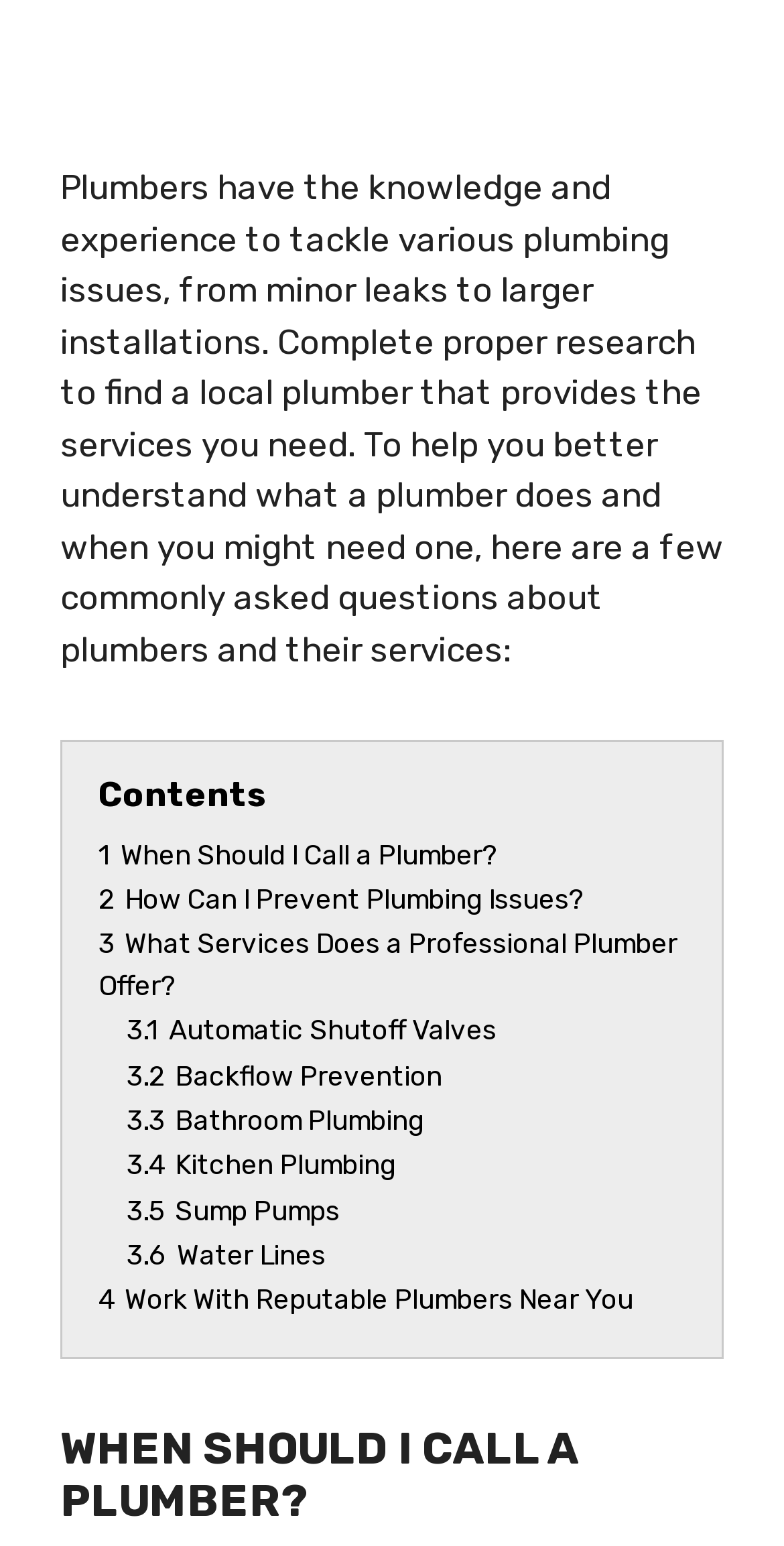Determine the bounding box coordinates of the clickable element to complete this instruction: "Learn about 'Automatic Shutoff Valves'". Provide the coordinates in the format of four float numbers between 0 and 1, [left, top, right, bottom].

[0.162, 0.656, 0.633, 0.676]